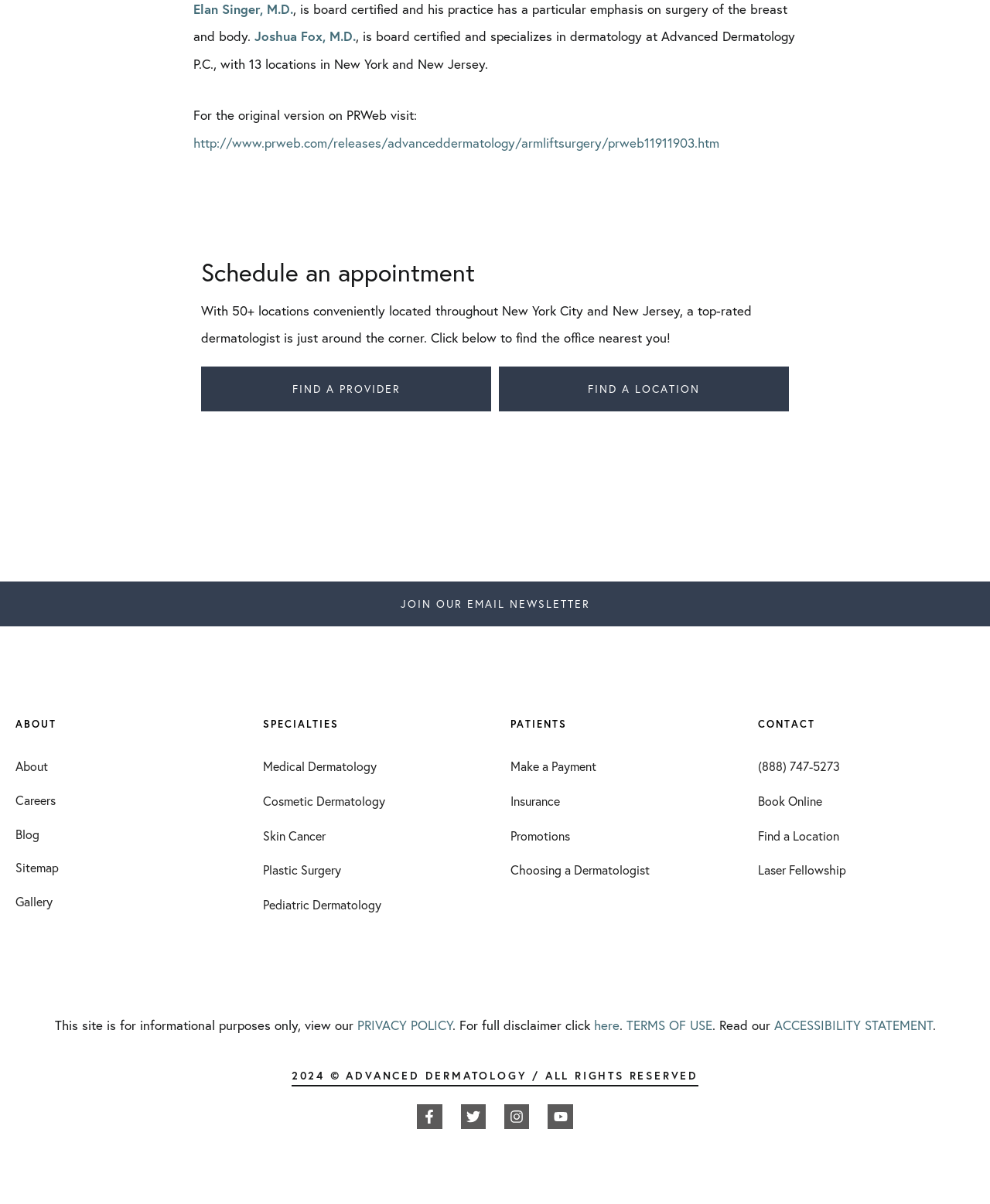Can you show the bounding box coordinates of the region to click on to complete the task described in the instruction: "Follow on Facebook"?

[0.421, 0.917, 0.447, 0.938]